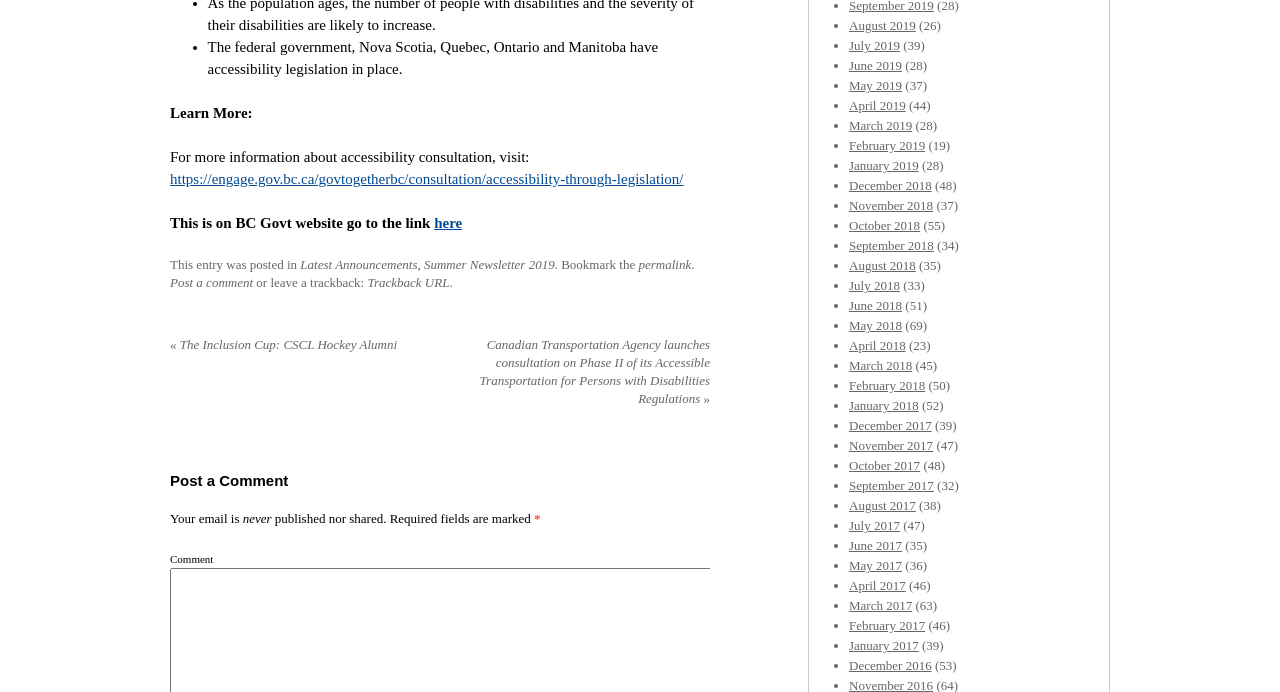Determine the bounding box coordinates for the region that must be clicked to execute the following instruction: "Click on 'Post a comment'".

[0.133, 0.397, 0.198, 0.419]